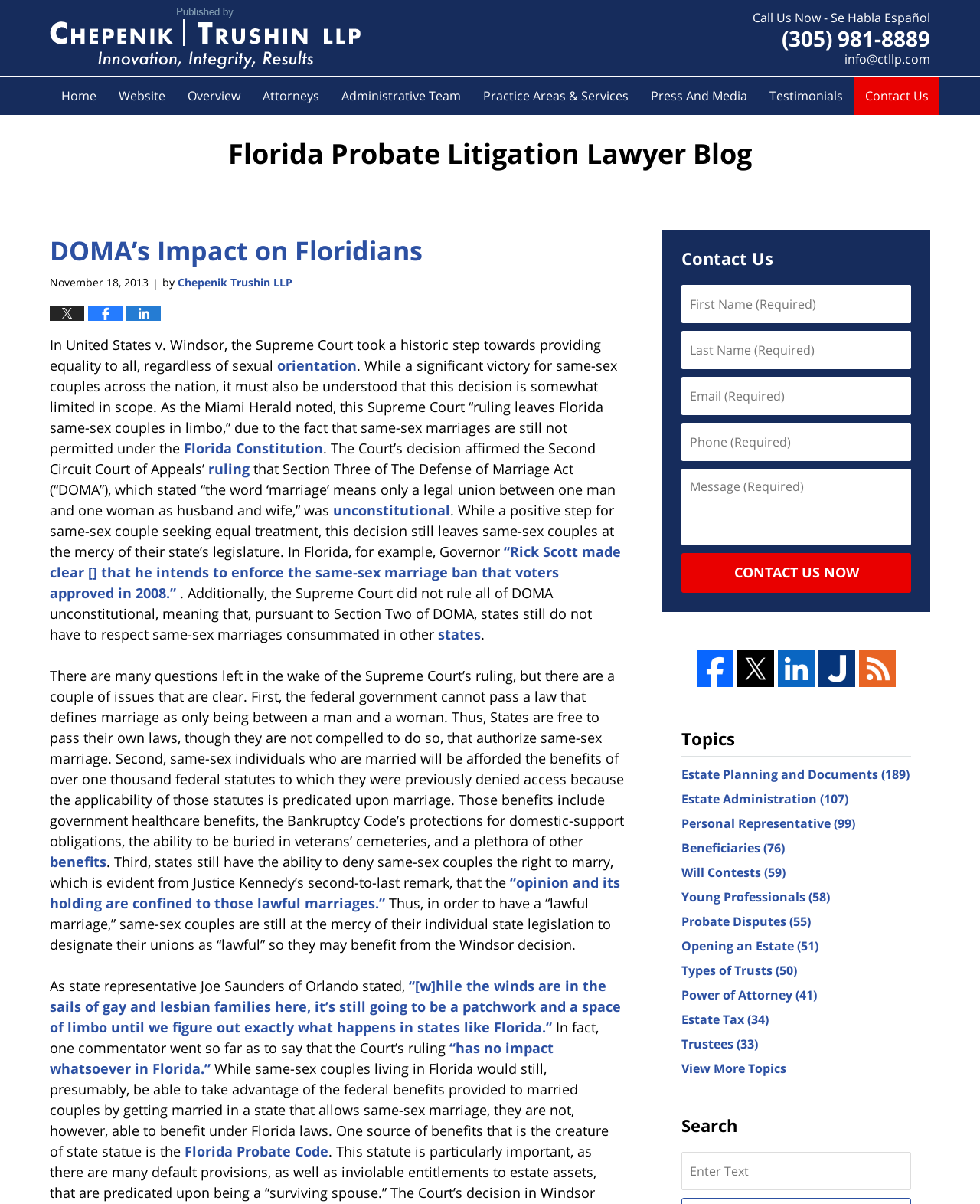Determine the bounding box coordinates for the area you should click to complete the following instruction: "Click the 'Florida Probate Litigation Lawyer Blog' link".

[0.0, 0.095, 1.0, 0.159]